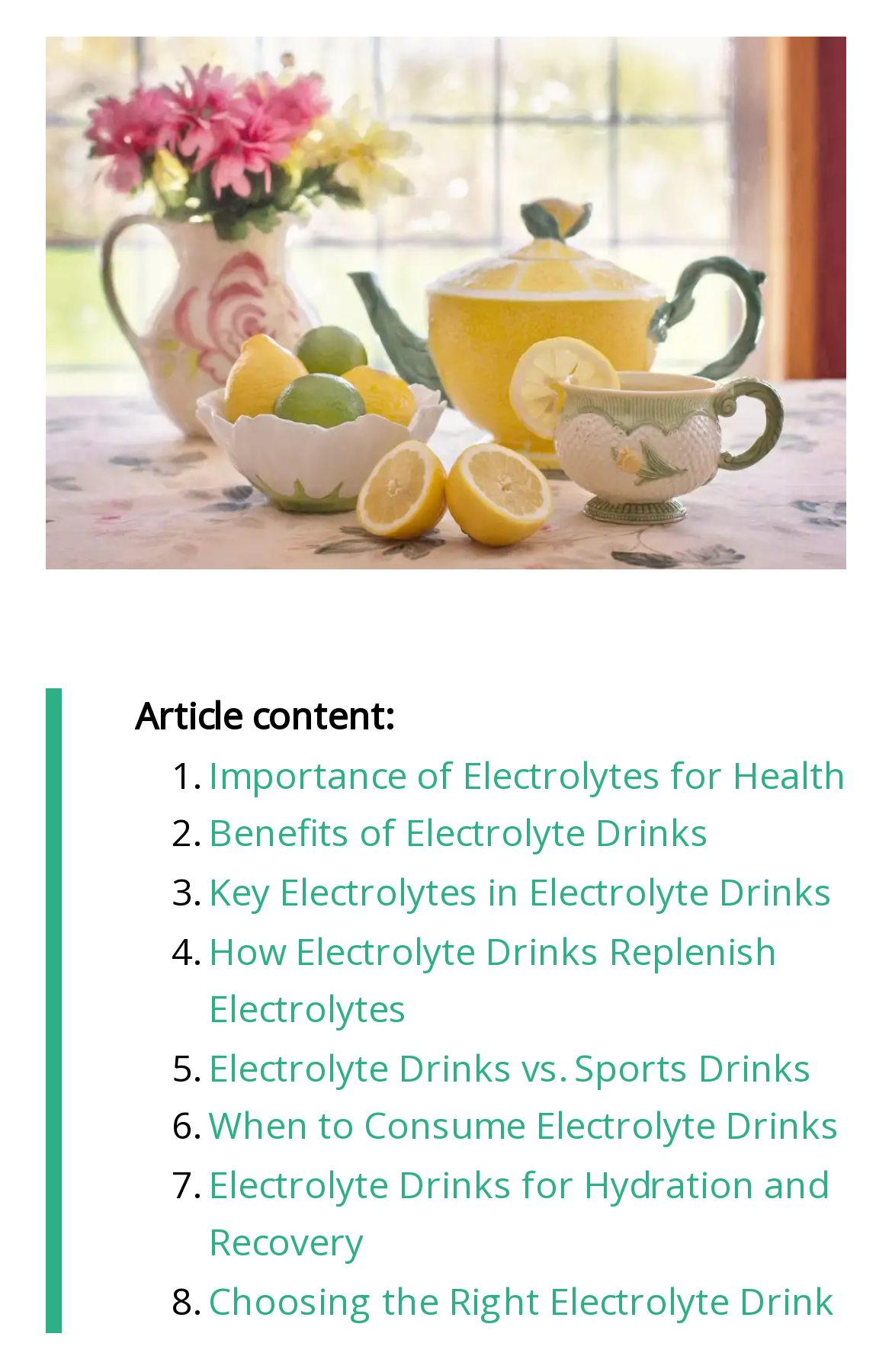Determine the bounding box for the described HTML element: "Benefits of Electrolyte Drinks". Ensure the coordinates are four float numbers between 0 and 1 in the format [left, top, right, bottom].

[0.233, 0.589, 0.795, 0.626]